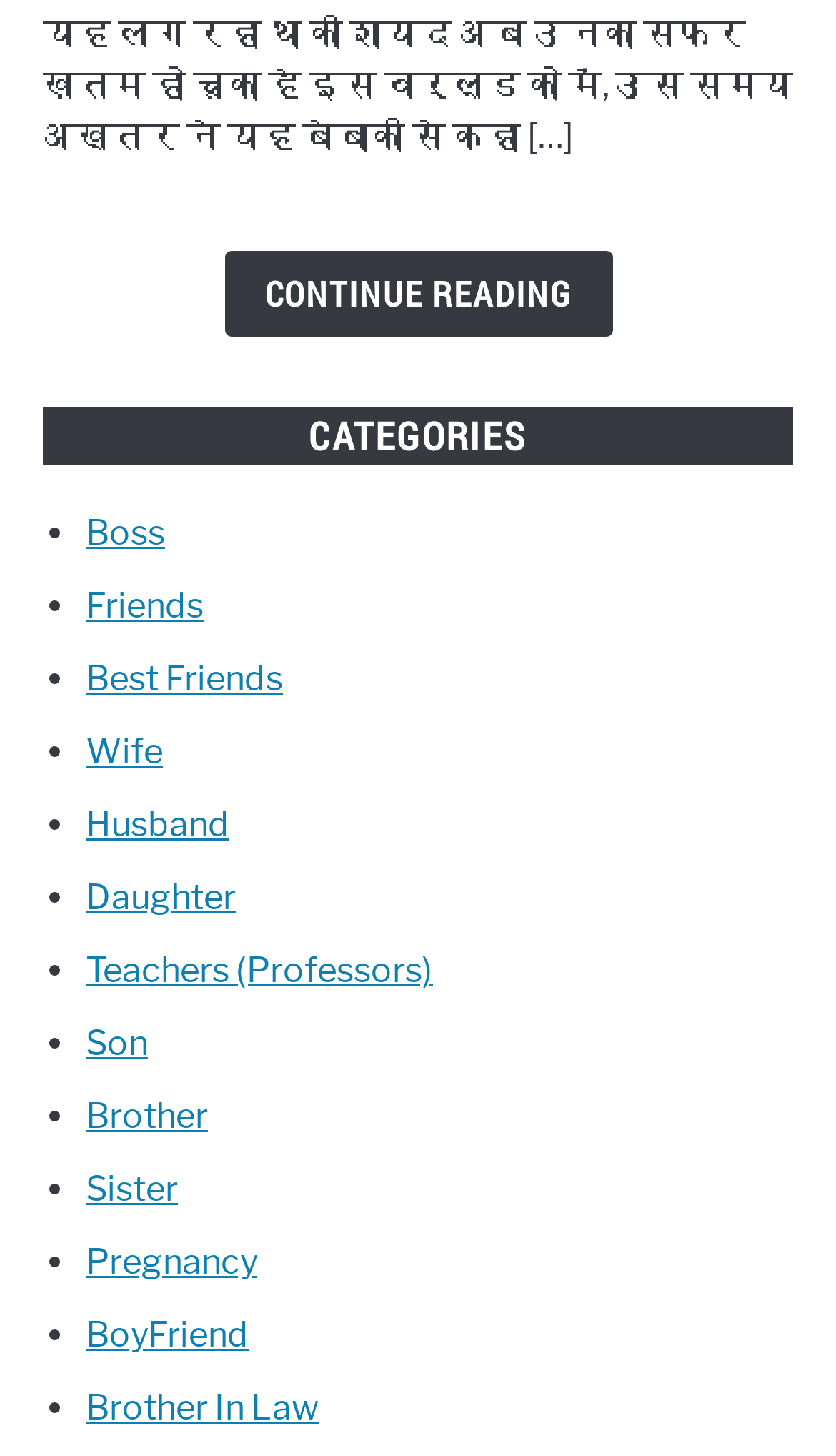Please use the details from the image to answer the following question comprehensively:
What are the categories listed on the webpage?

The webpage has a heading 'CATEGORIES' followed by a list of links, each representing a category. These categories include 'Boss', 'Friends', 'Best Friends', 'Wife', 'Husband', 'Daughter', 'Teachers (Professors)', 'Son', 'Brother', 'Sister', 'Pregnancy', 'BoyFriend', and 'Brother In Law'. Therefore, the categories listed on the webpage are related to relationships.